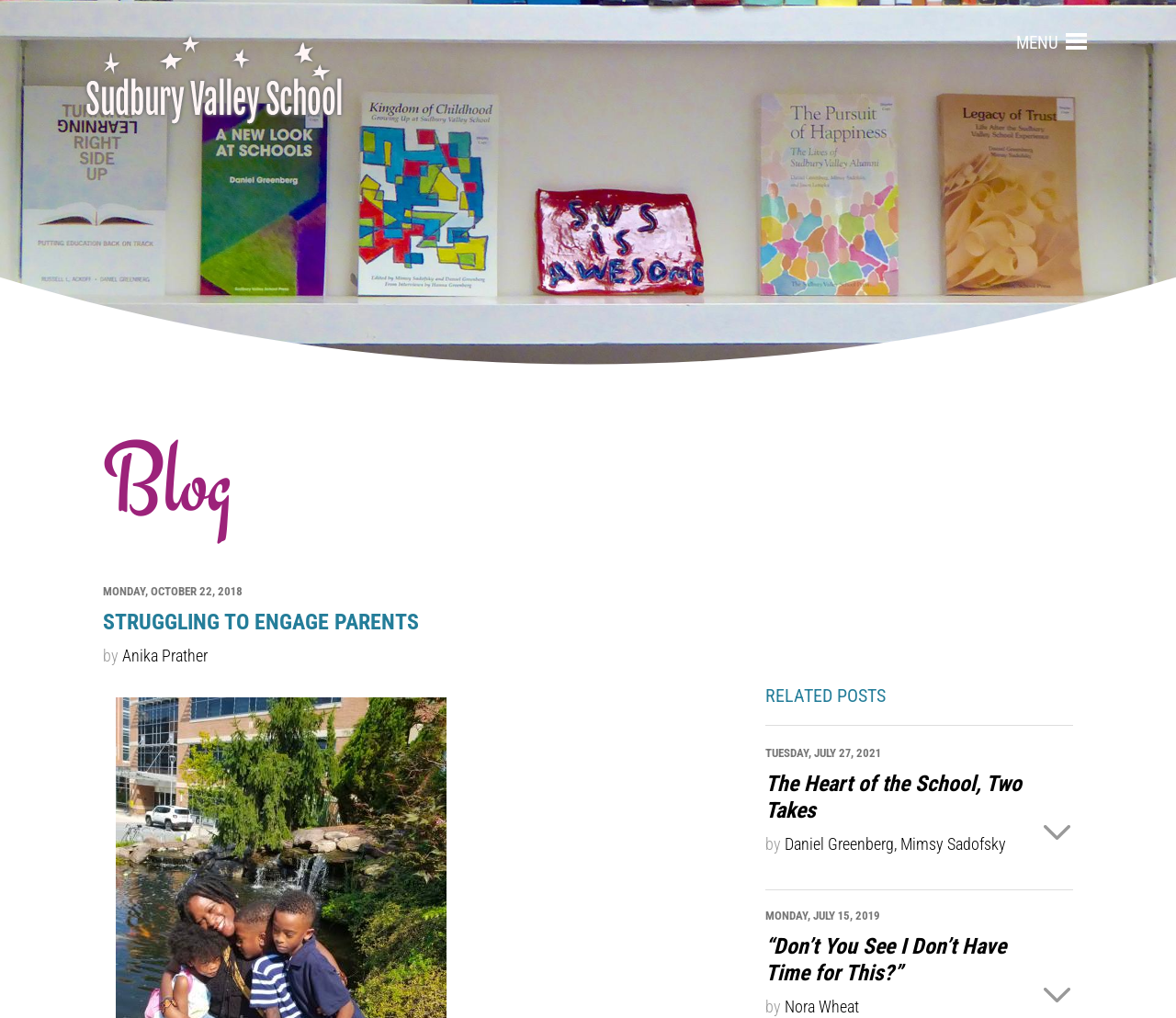What is the title of the second related post?
Using the picture, provide a one-word or short phrase answer.

The Heart of the School, Two Takes